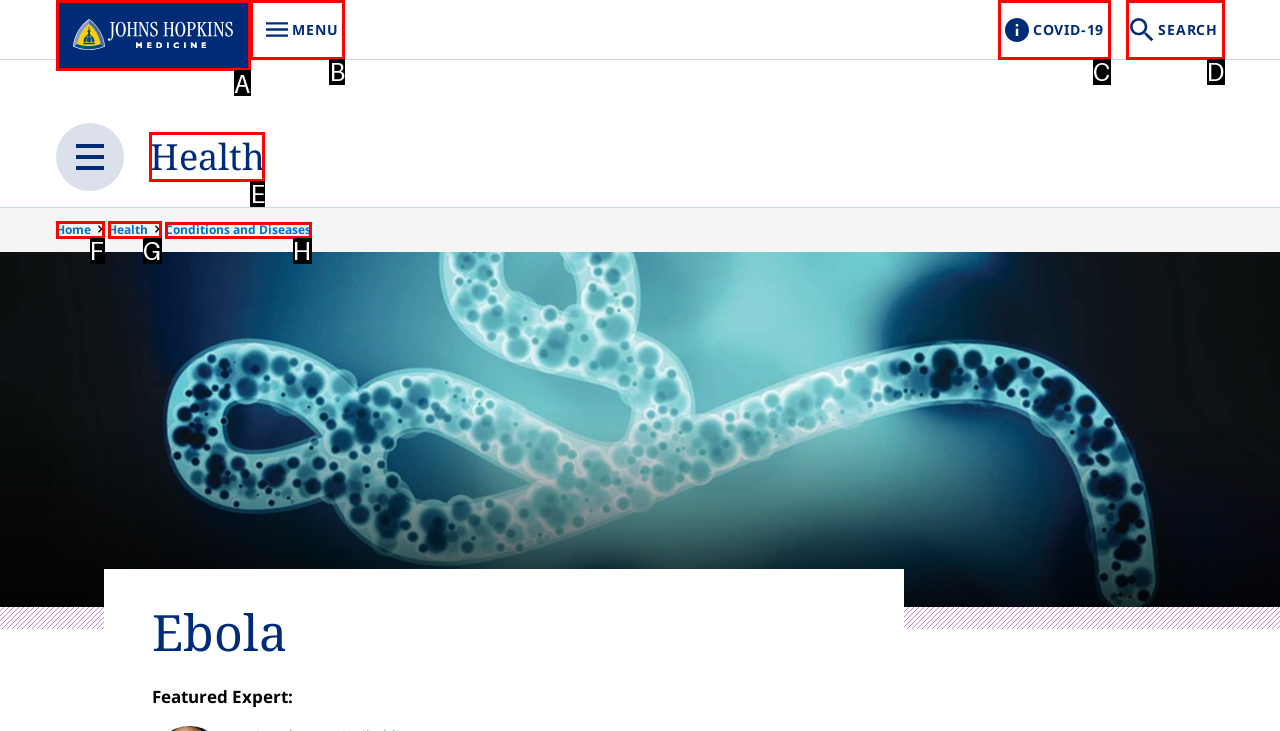Please identify the correct UI element to click for the task: View the Health page Respond with the letter of the appropriate option.

E